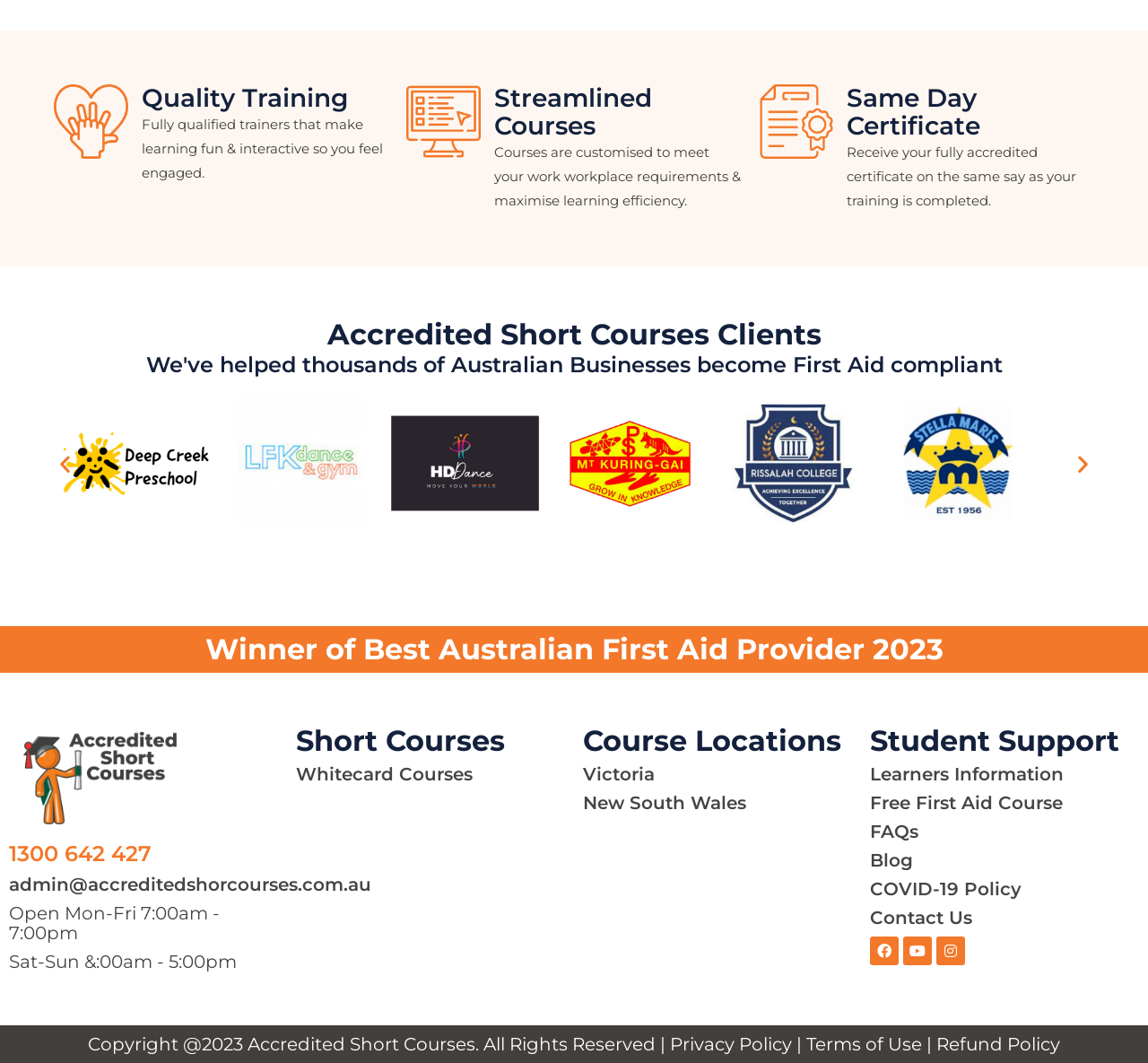What are the operating hours on Saturday and Sunday?
Please look at the screenshot and answer in one word or a short phrase.

7:00am - 5:00pm